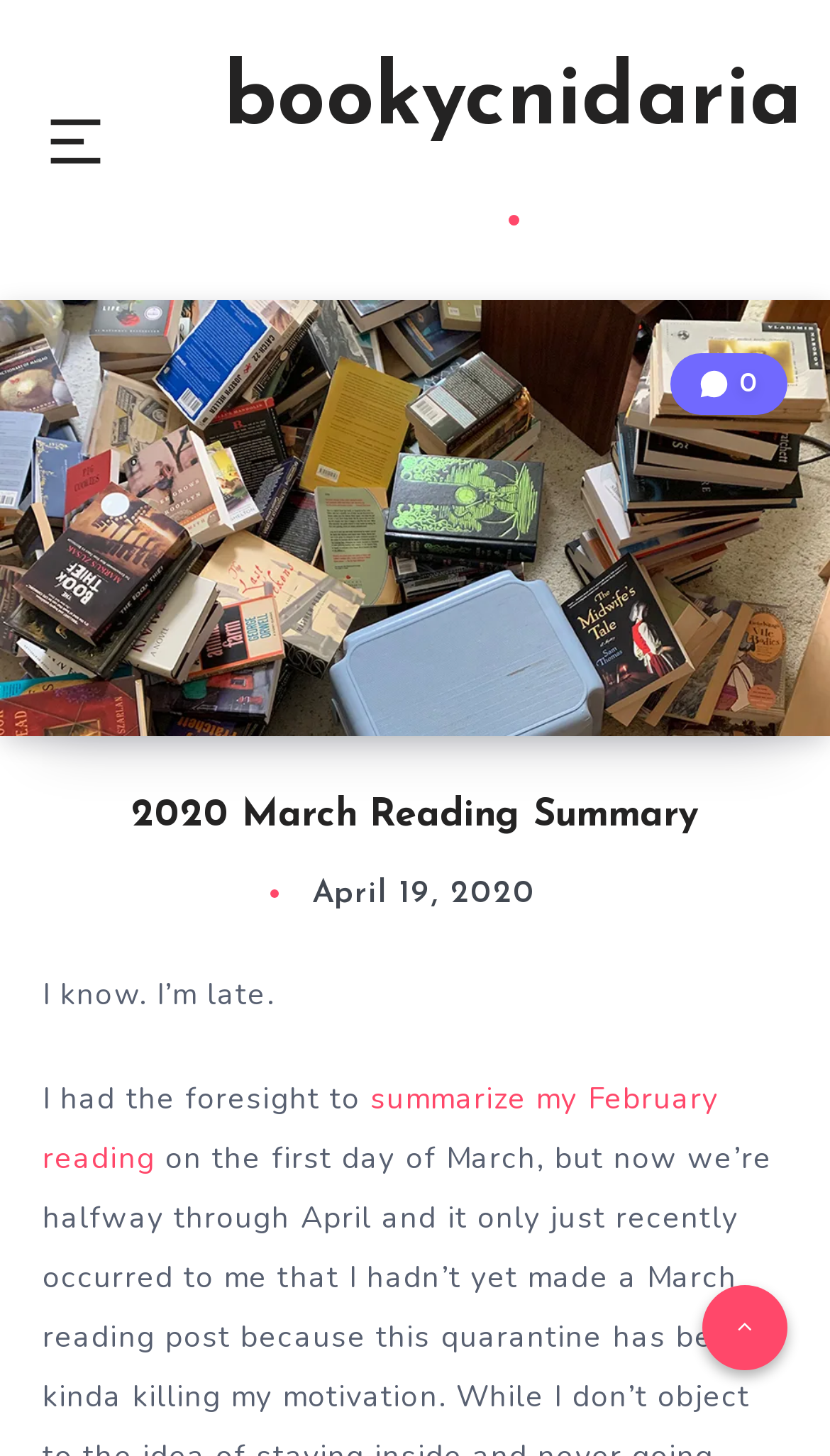What is the author summarizing?
Look at the image and respond with a single word or a short phrase.

February reading